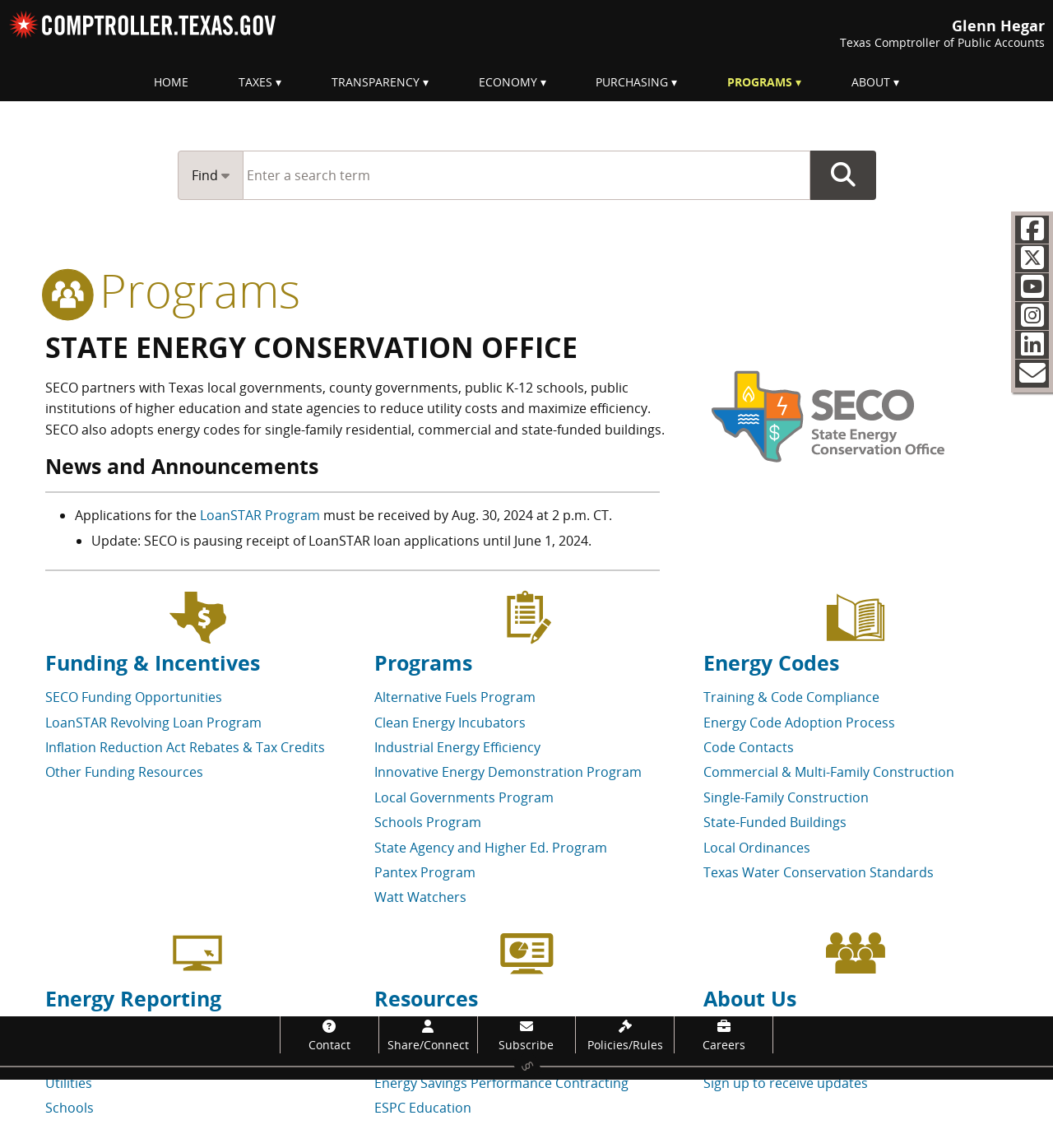Locate the bounding box coordinates of the clickable area needed to fulfill the instruction: "Visit the Facebook page".

[0.964, 0.188, 0.996, 0.213]